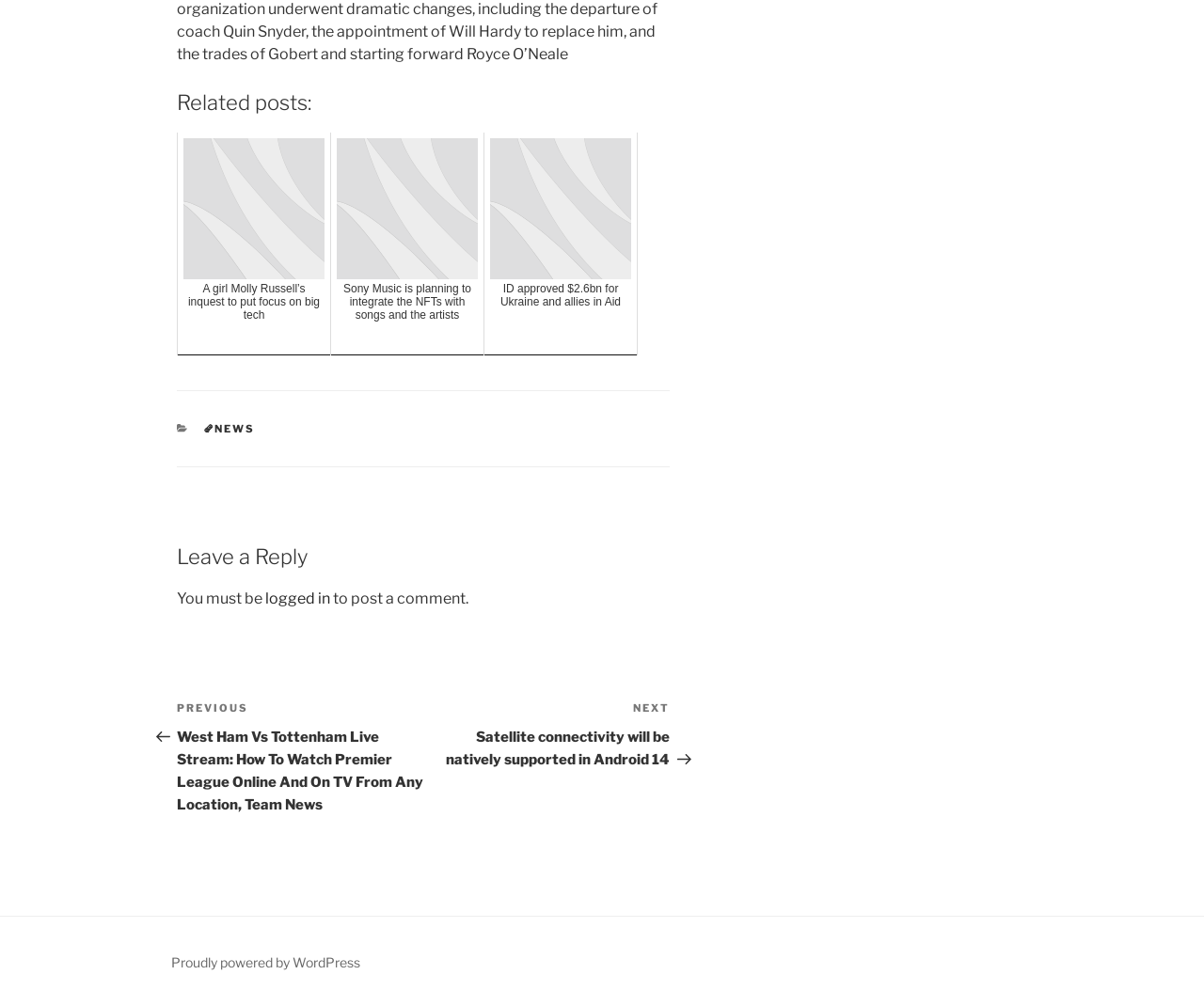Identify and provide the bounding box coordinates of the UI element described: "🗞News". The coordinates should be formatted as [left, top, right, bottom], with each number being a float between 0 and 1.

[0.168, 0.419, 0.212, 0.433]